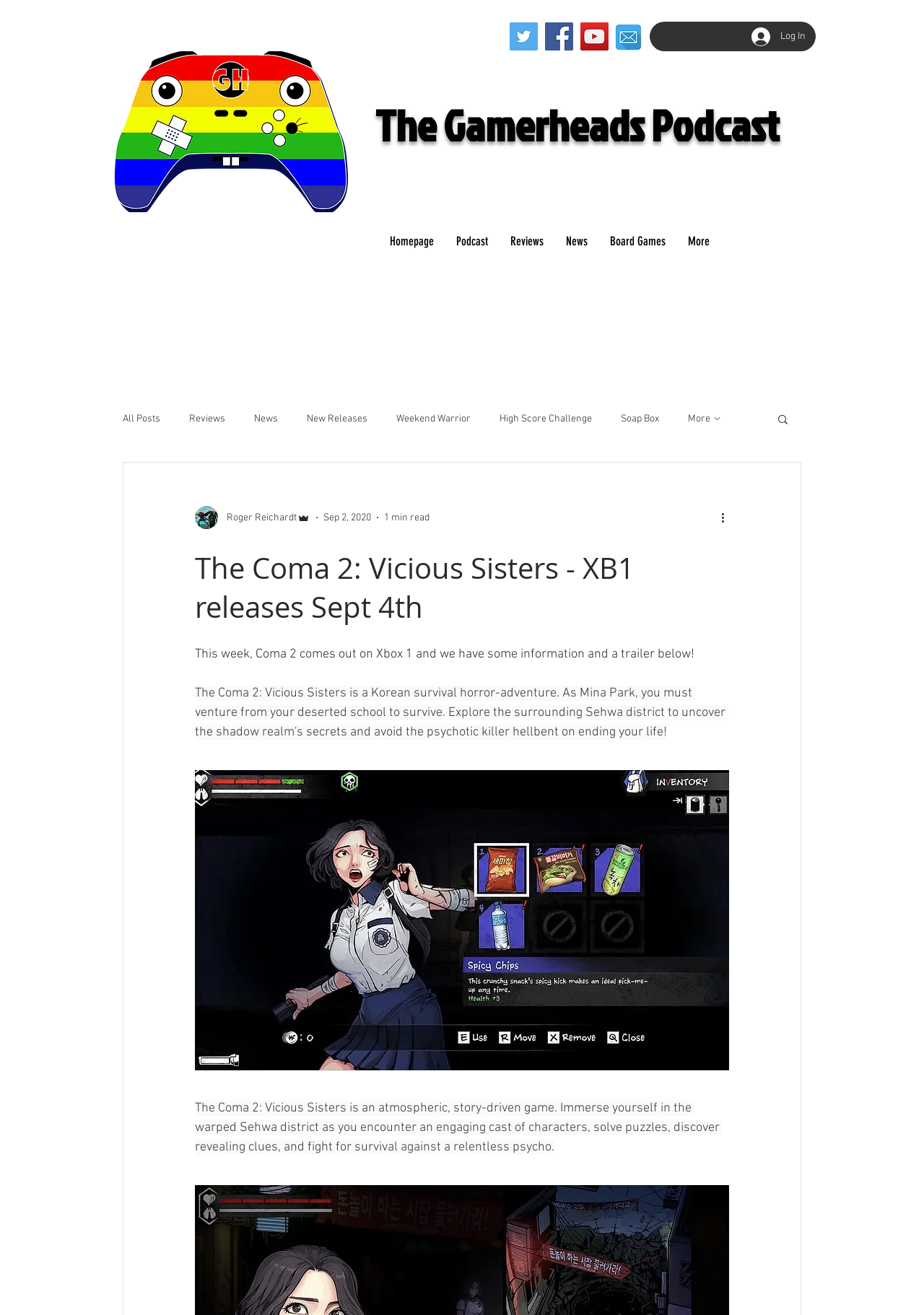Identify the bounding box coordinates of the region I need to click to complete this instruction: "Click the Twitter social icon".

[0.552, 0.017, 0.582, 0.038]